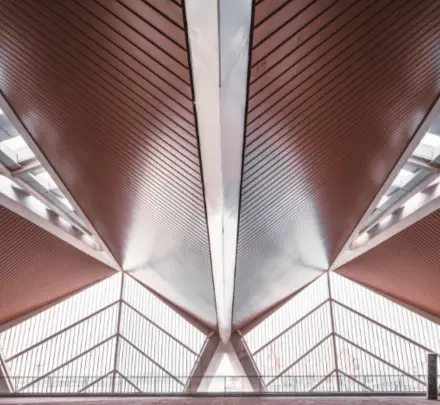Using the information in the image, give a detailed answer to the following question: What is the focus of the building's design?

The caption states that the design reflects modern engineering principles, emphasizing both functionality and beauty, which indicates that the building's design is focused on achieving a balance between practicality and aesthetics.